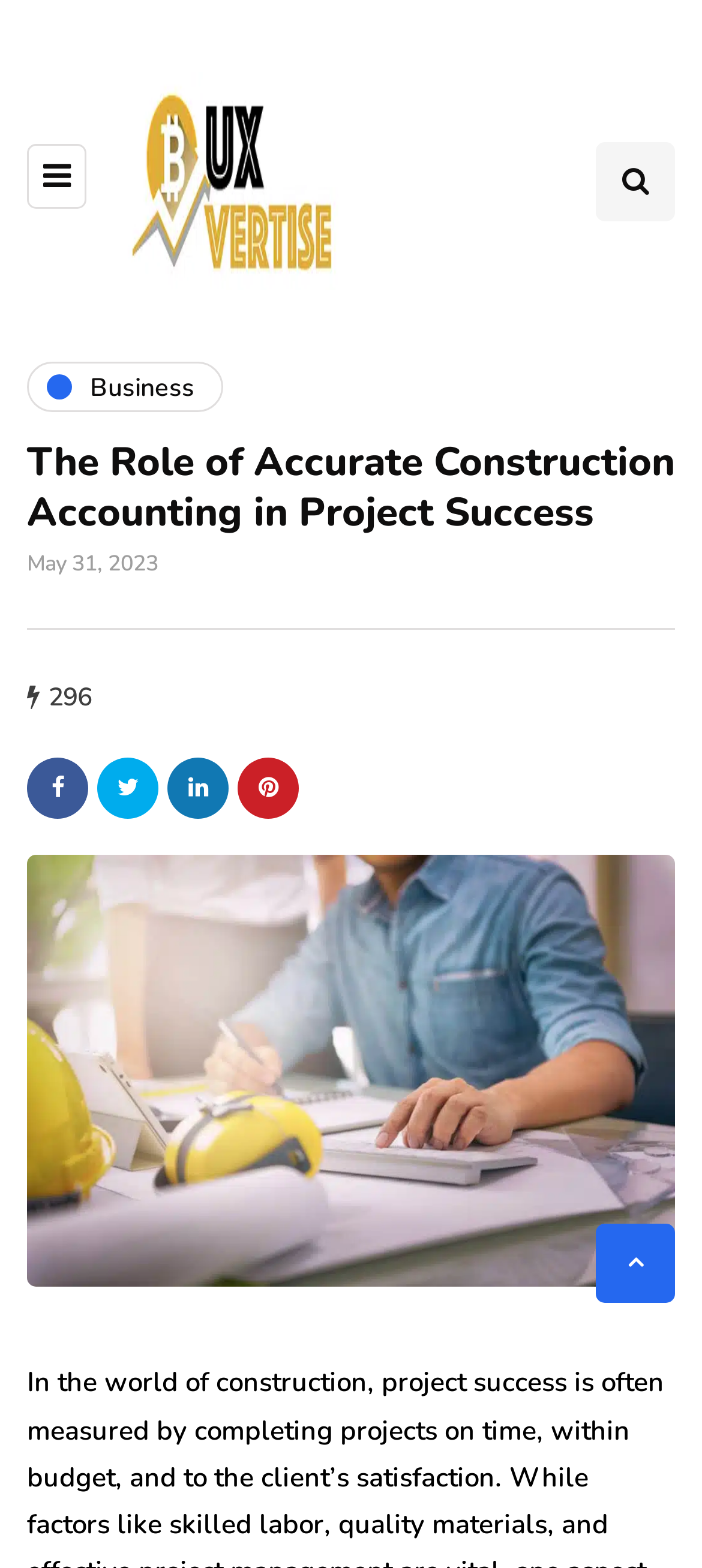Please specify the bounding box coordinates of the clickable region to carry out the following instruction: "view Business page". The coordinates should be four float numbers between 0 and 1, in the format [left, top, right, bottom].

[0.038, 0.231, 0.318, 0.263]